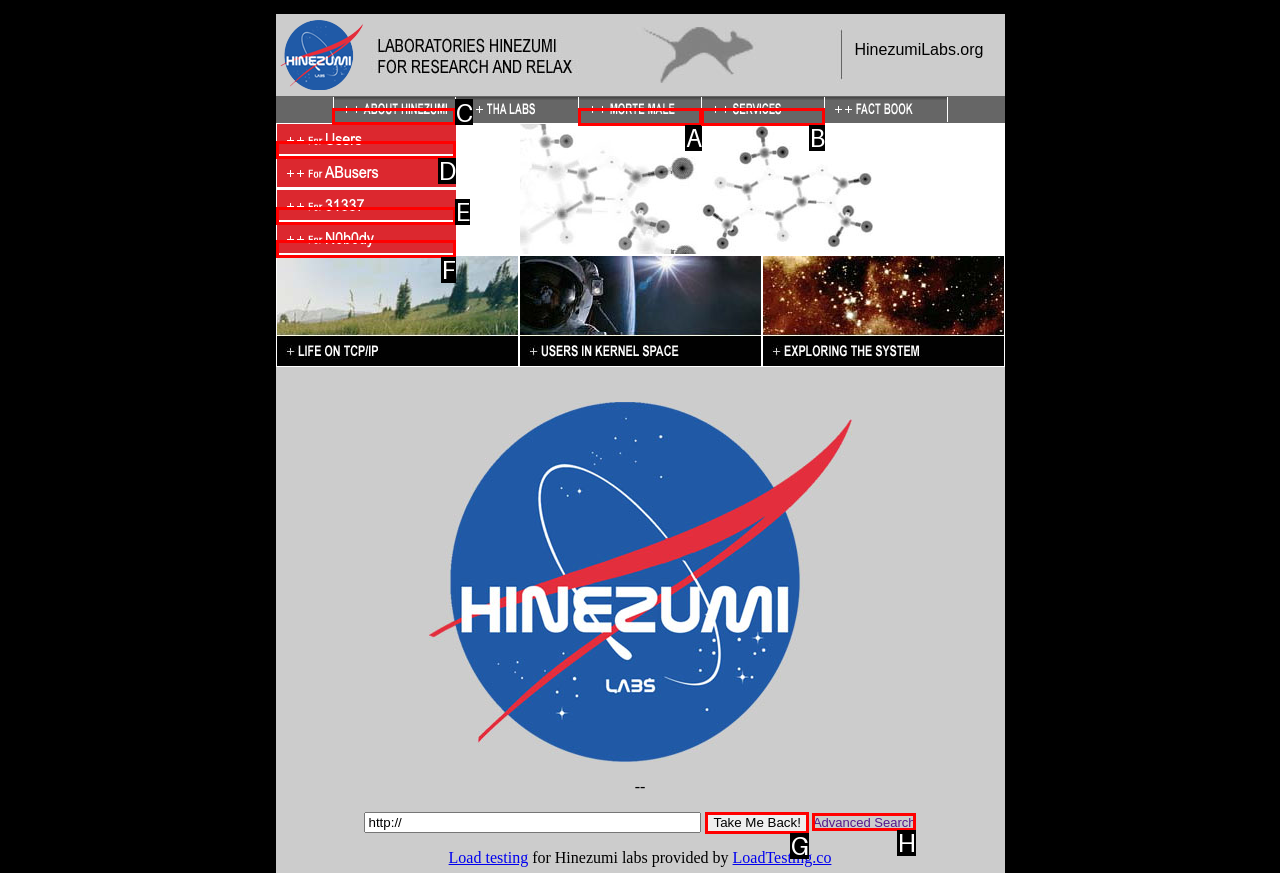Indicate which HTML element you need to click to complete the task: Go to the about page. Provide the letter of the selected option directly.

C